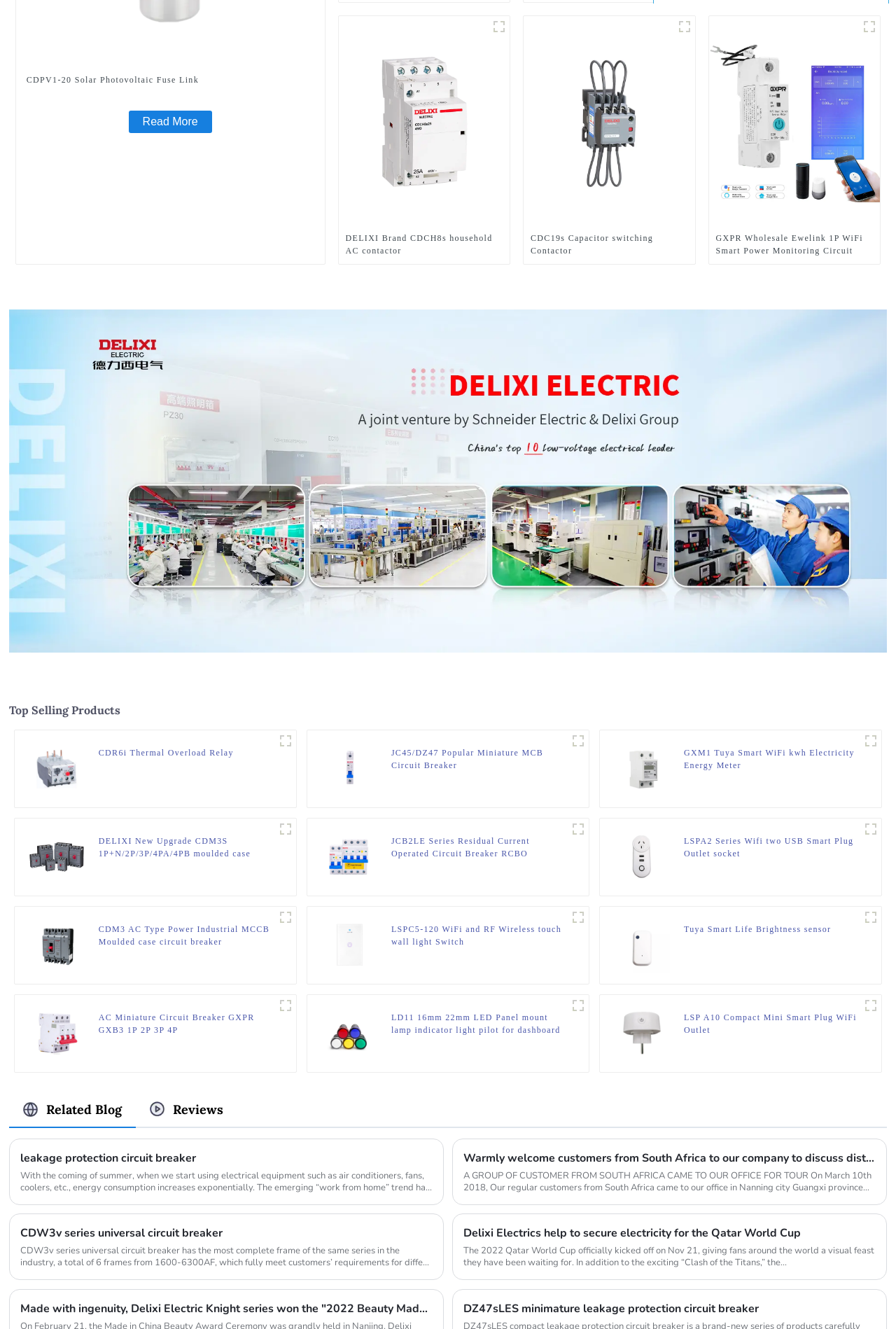Provide the bounding box coordinates of the area you need to click to execute the following instruction: "Explore CDR6i Thermal Overload Relay".

[0.11, 0.562, 0.261, 0.581]